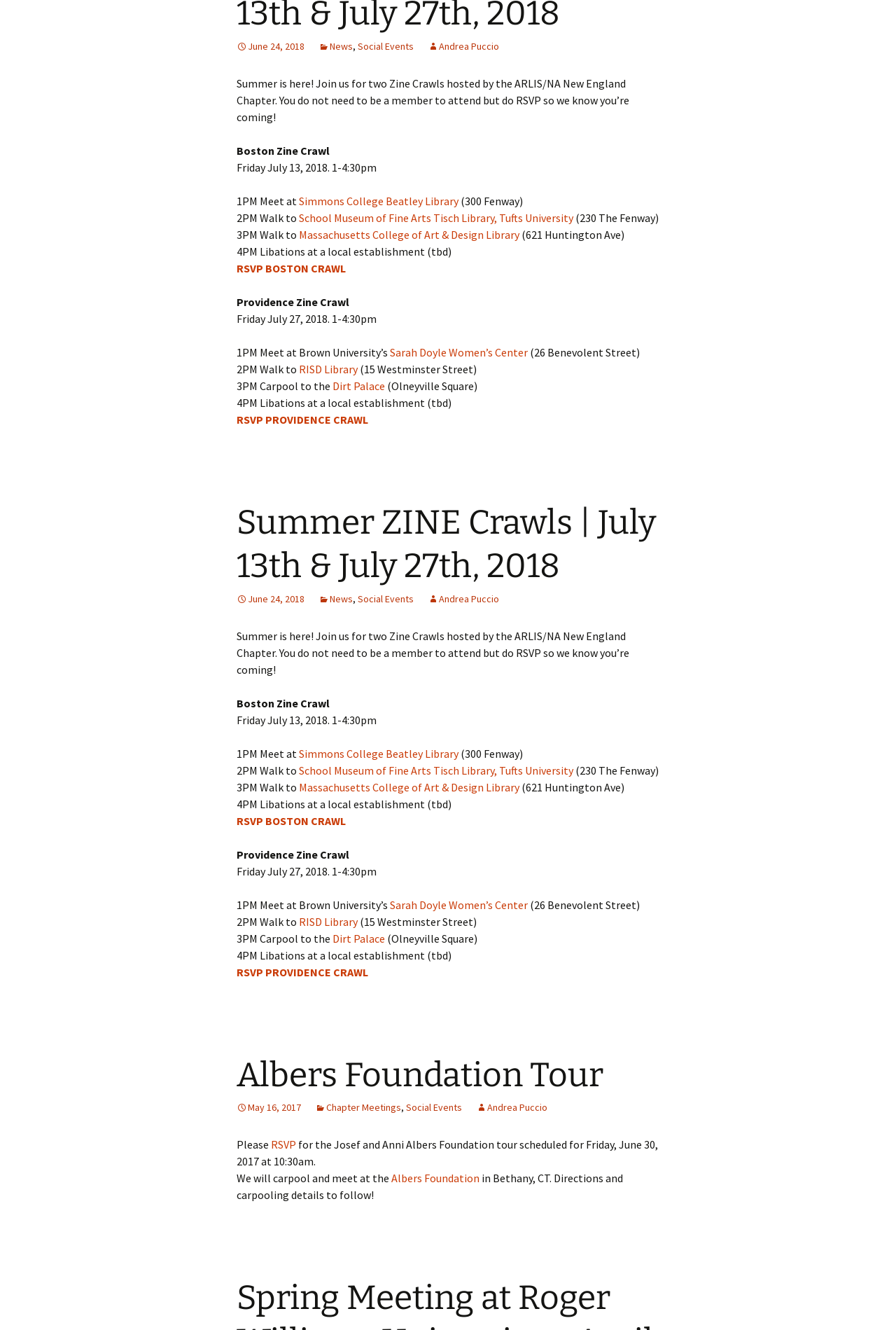Please find the bounding box coordinates (top-left x, top-left y, bottom-right x, bottom-right y) in the screenshot for the UI element described as follows: June 24, 2018

[0.264, 0.03, 0.34, 0.039]